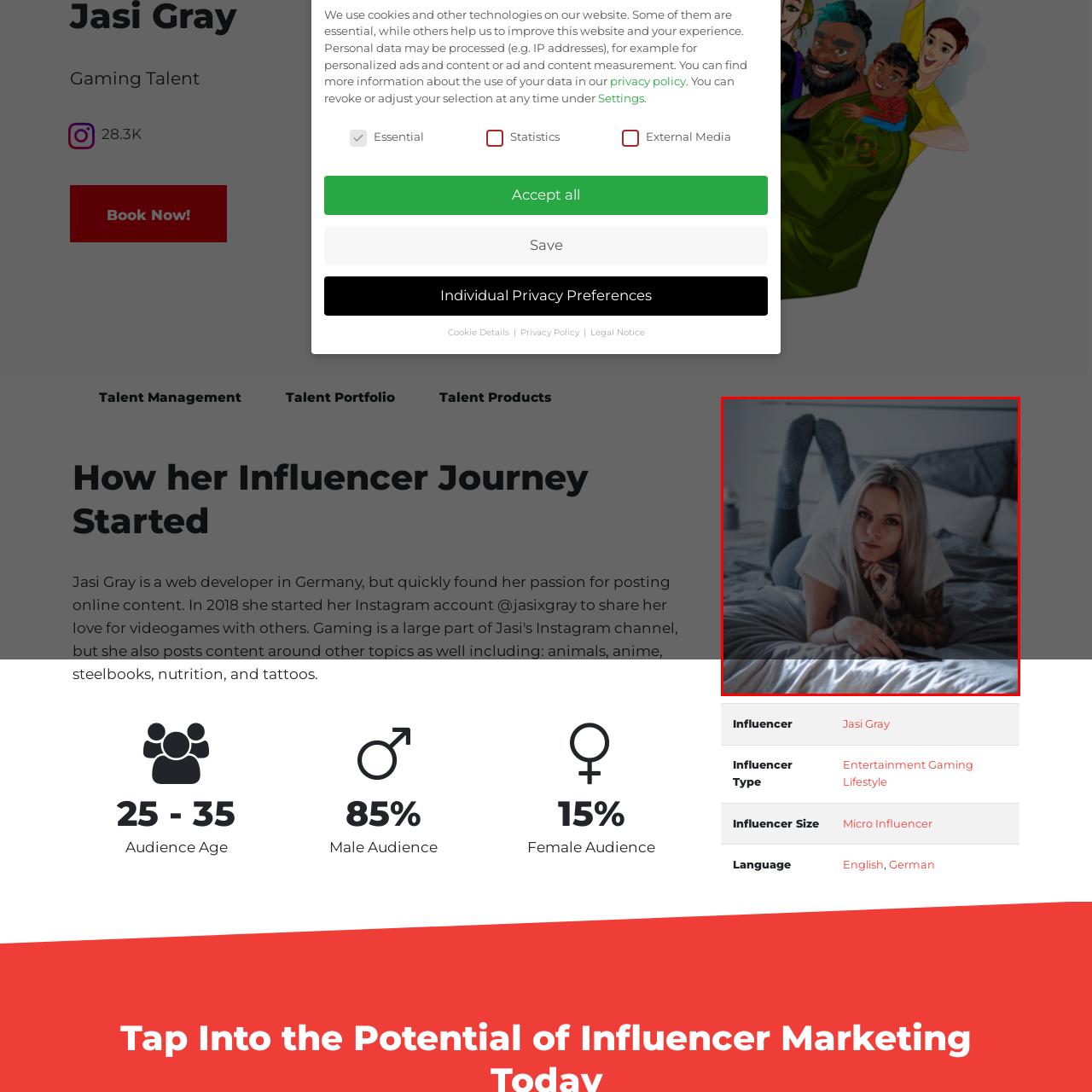Refer to the image within the red outline and provide a one-word or phrase answer to the question:
What is the atmosphere of the setting?

Cozy